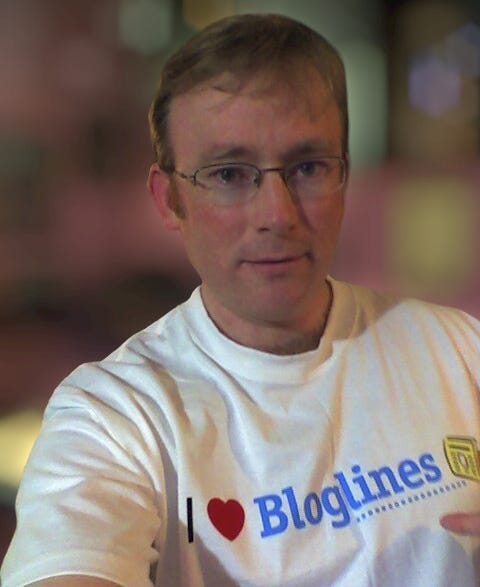Please reply with a single word or brief phrase to the question: 
When was the photo taken?

March 2005